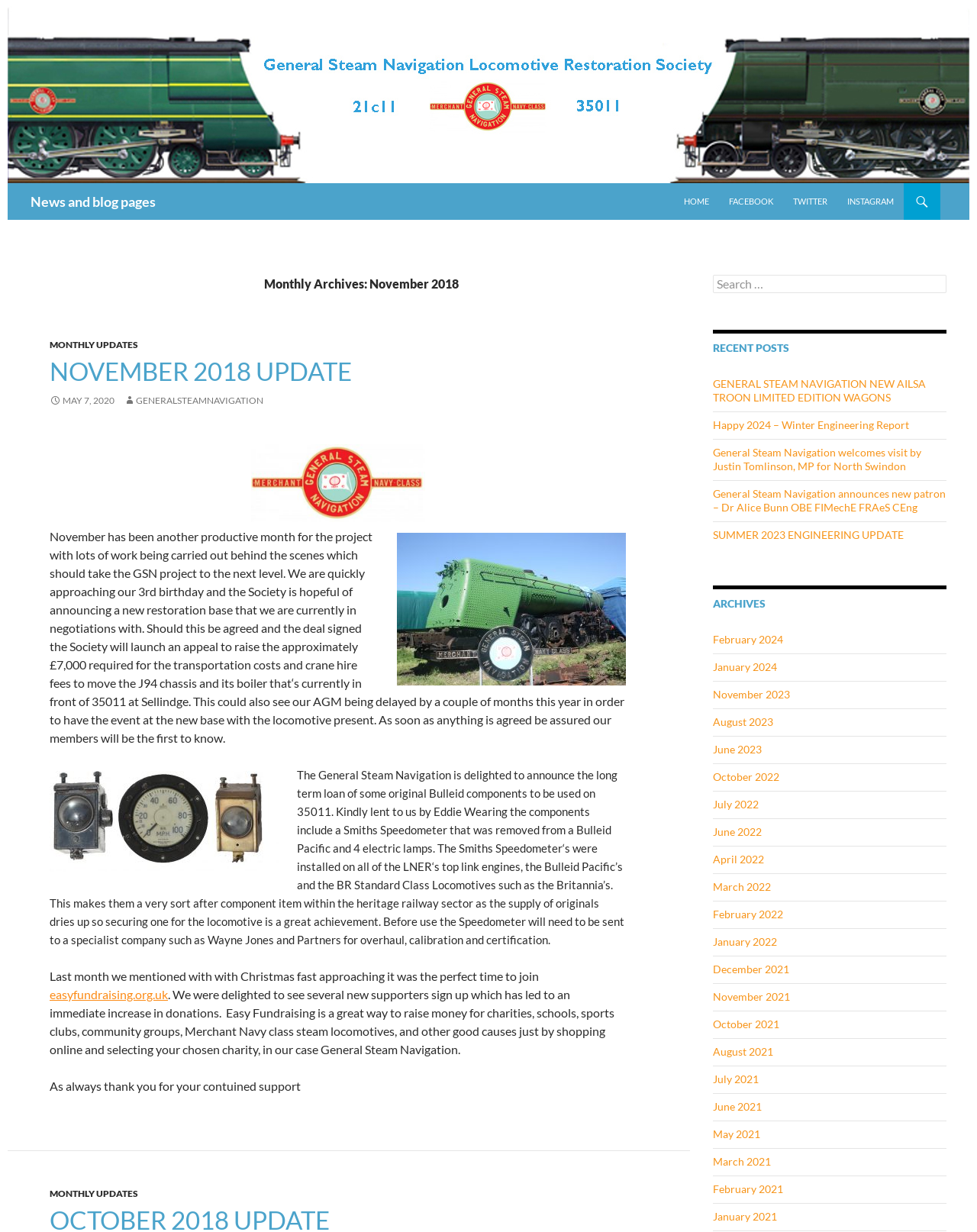Could you find the bounding box coordinates of the clickable area to complete this instruction: "Explore archives"?

[0.73, 0.475, 0.969, 0.498]